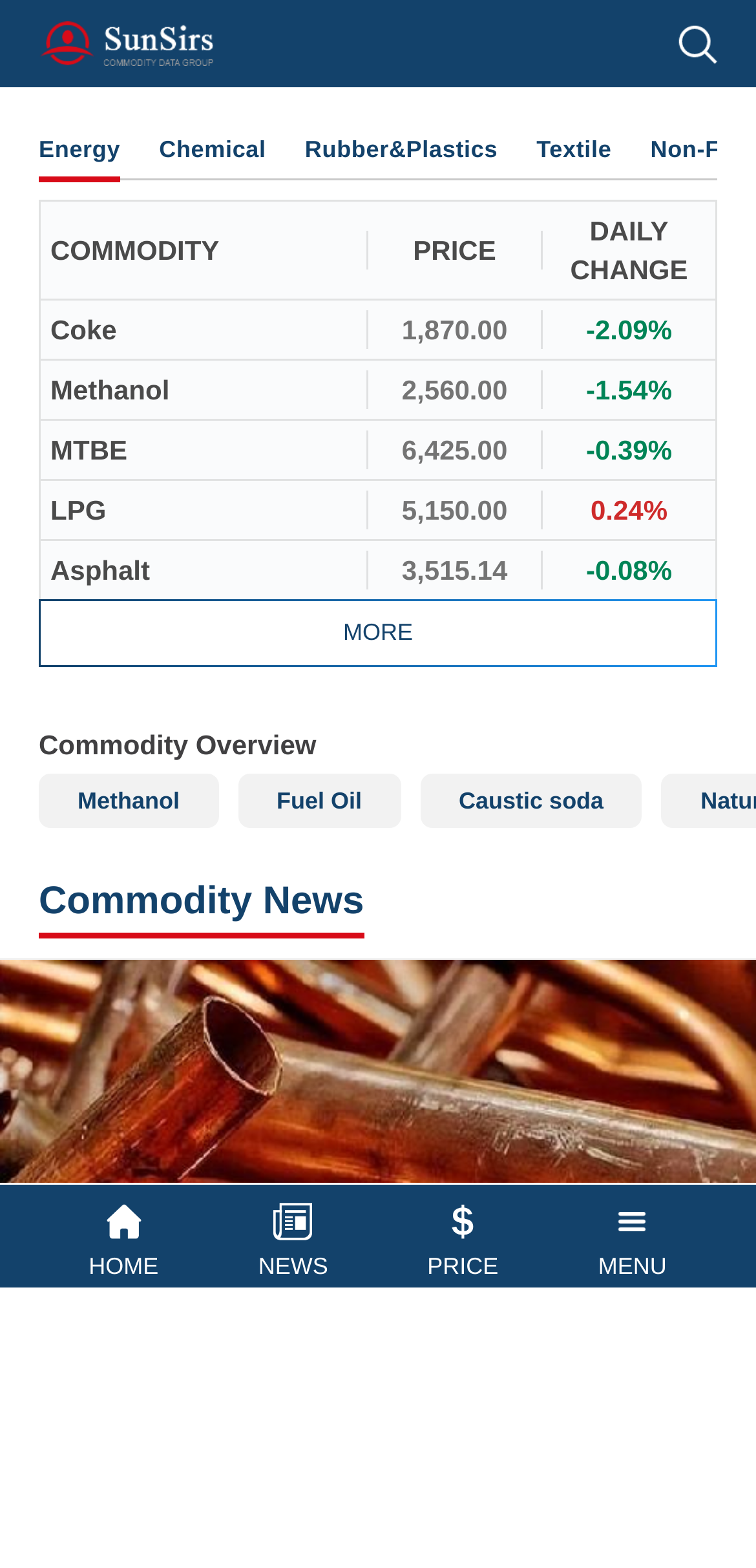Identify the bounding box coordinates for the region to click in order to carry out this instruction: "Go to HOME page". Provide the coordinates using four float numbers between 0 and 1, formatted as [left, top, right, bottom].

[0.051, 0.756, 0.276, 0.821]